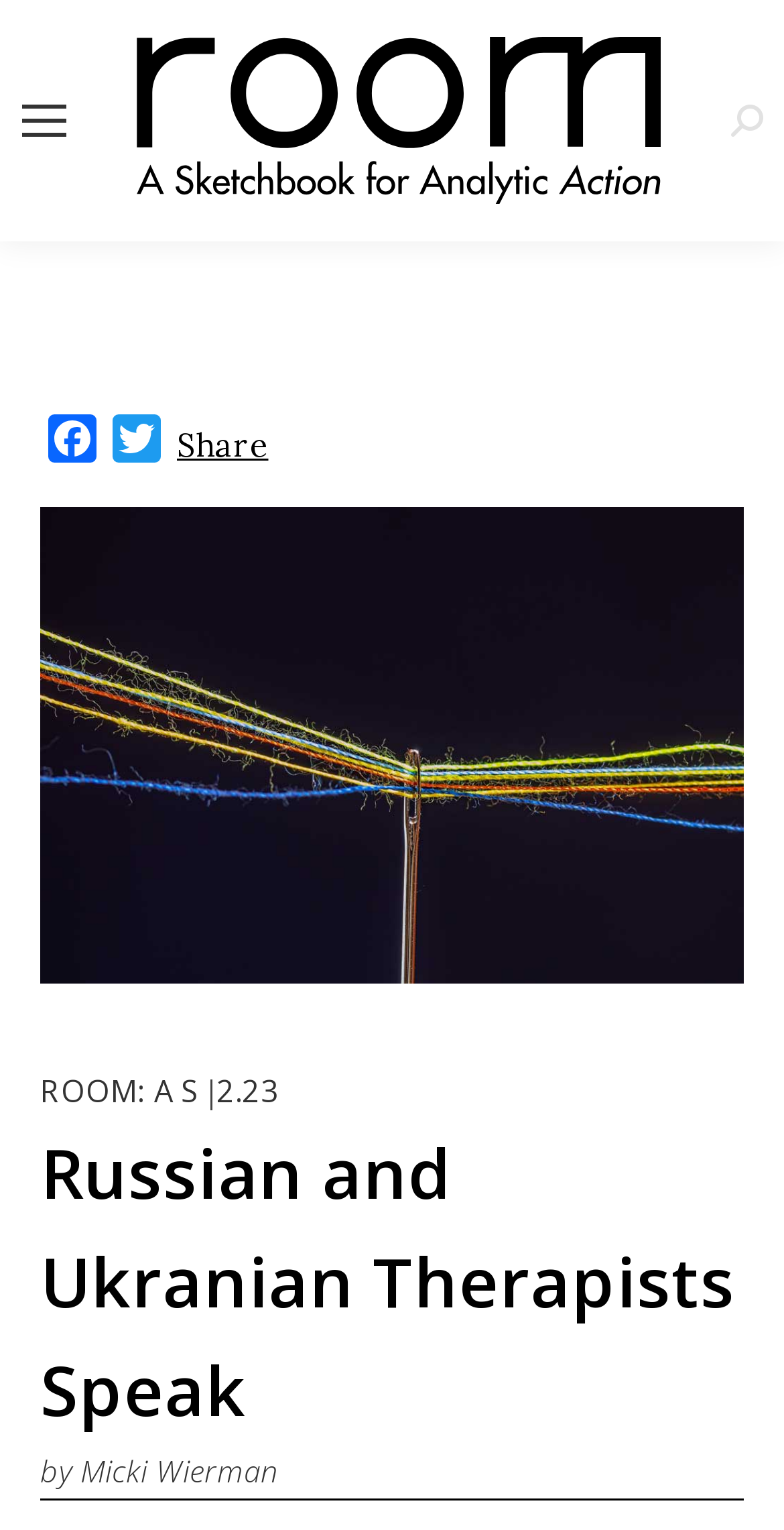What is the room number mentioned? Look at the image and give a one-word or short phrase answer.

2.23